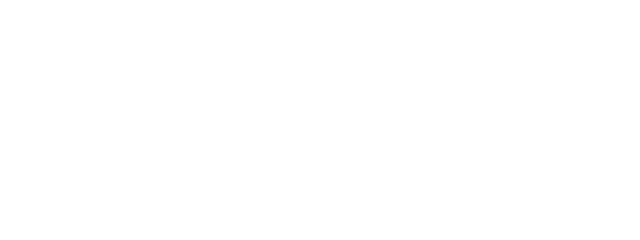Explain the image thoroughly, highlighting all key elements.

The image titled "küche_klein" depicts a cozy and welcoming kitchen space within the Ferienwohnung Oswald (Holiday Apartment Oswald). The kitchen is designed for functionality and comfort, featuring essential appliances and elegant decor that enhance the ambiance. This space is part of an apartment located in Hof near Salzburg, offering guests a delightful stay with modern amenities and the charm of a home away from home. The description suggests the apartment is equipped for various needs, emphasizing its suitability for families or groups looking to enjoy a relaxing getaway in a picturesque setting.